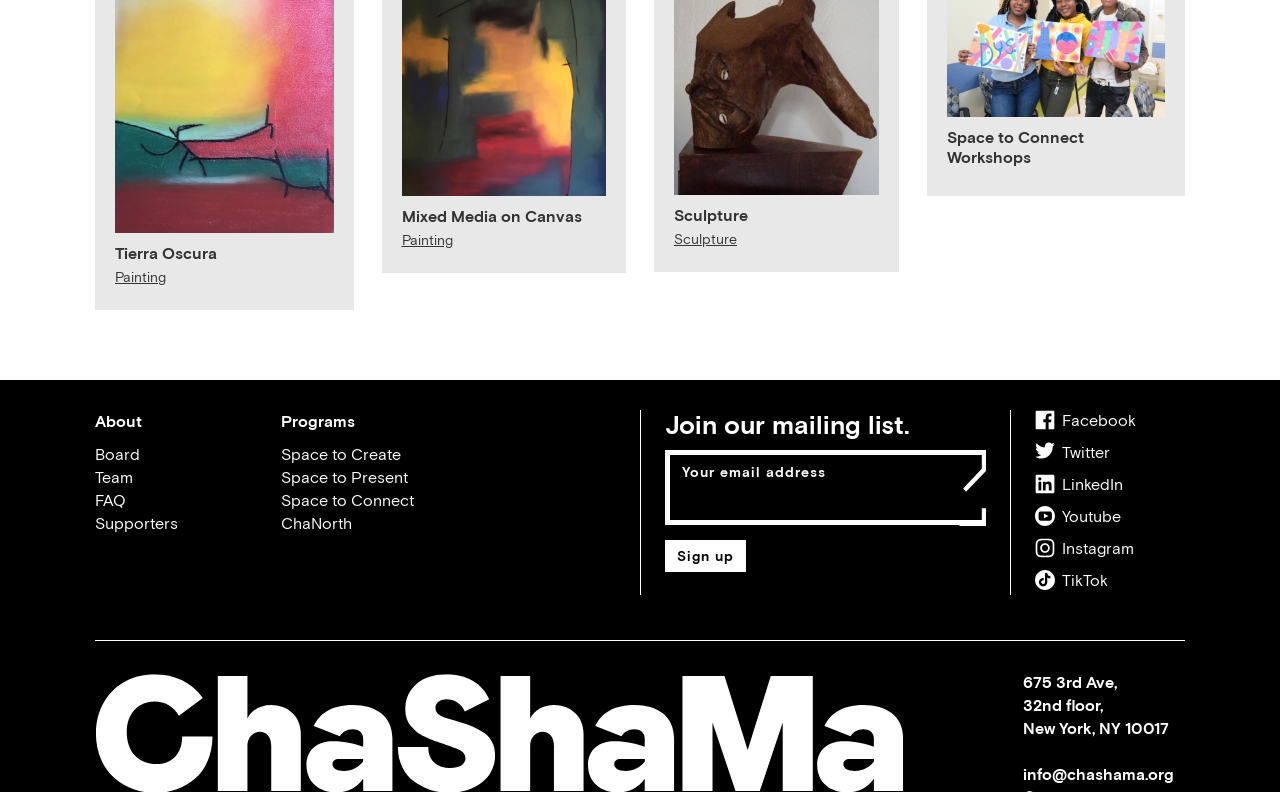Pinpoint the bounding box coordinates of the element that must be clicked to accomplish the following instruction: "Access Viewers Choice Main Page". The coordinates should be in the format of four float numbers between 0 and 1, i.e., [left, top, right, bottom].

None